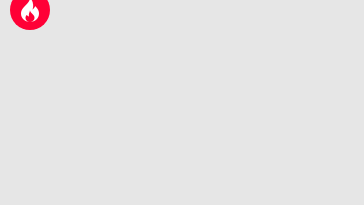What kind of tattoos are featured in the article?
Using the image as a reference, give a one-word or short phrase answer.

Unique and artistic